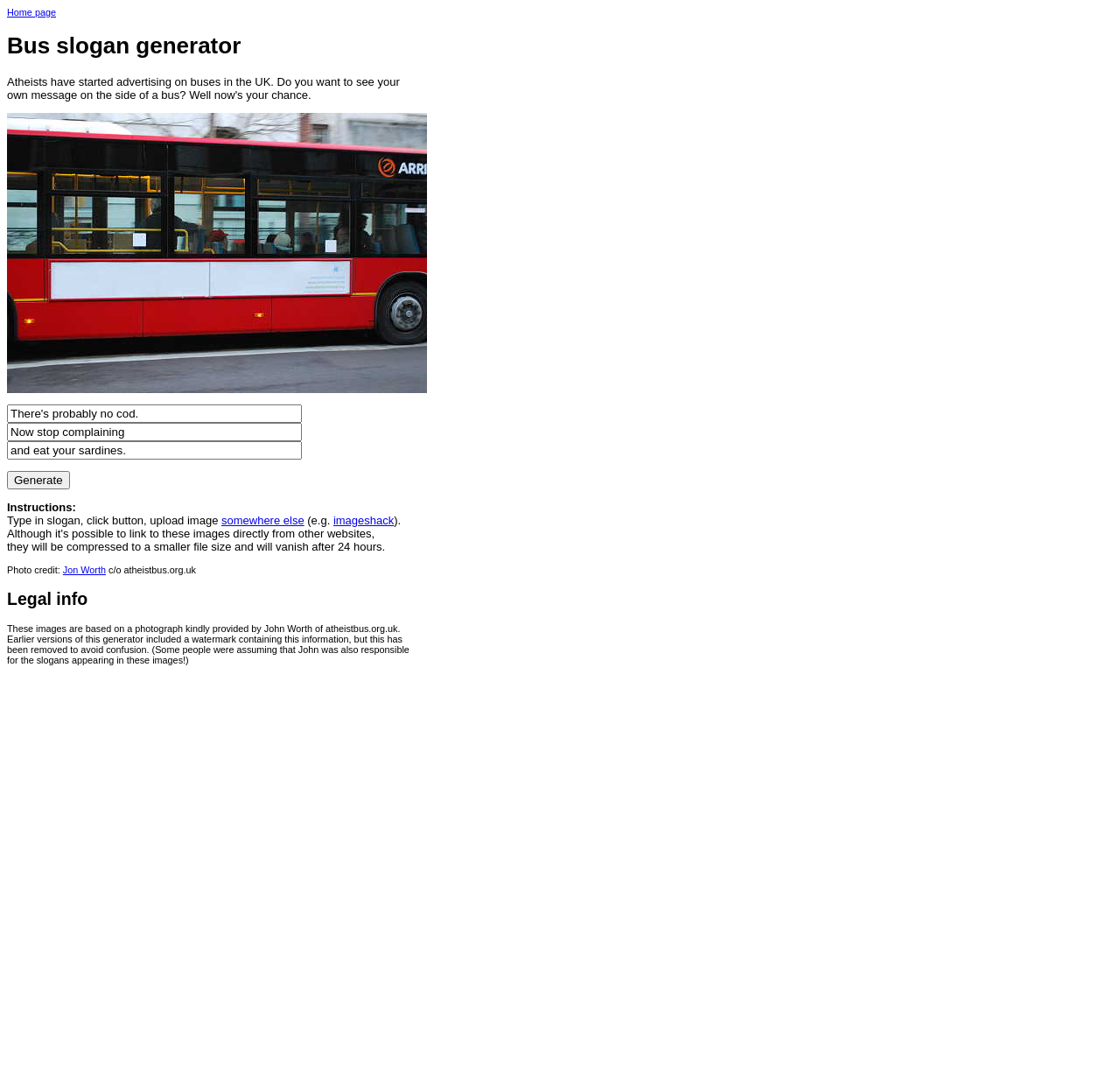Please determine the bounding box coordinates of the element to click in order to execute the following instruction: "Click the 'Generate' button". The coordinates should be four float numbers between 0 and 1, specified as [left, top, right, bottom].

[0.006, 0.435, 0.062, 0.452]